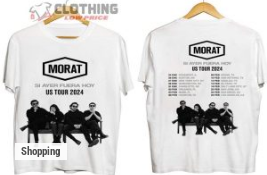Using details from the image, please answer the following question comprehensively:
What is listed on the back of the t-shirt?

The answer can be obtained by reading the caption, which states that the back of the t-shirt lists details about the music group's US Tour 2024, making it a unique feature of the design.